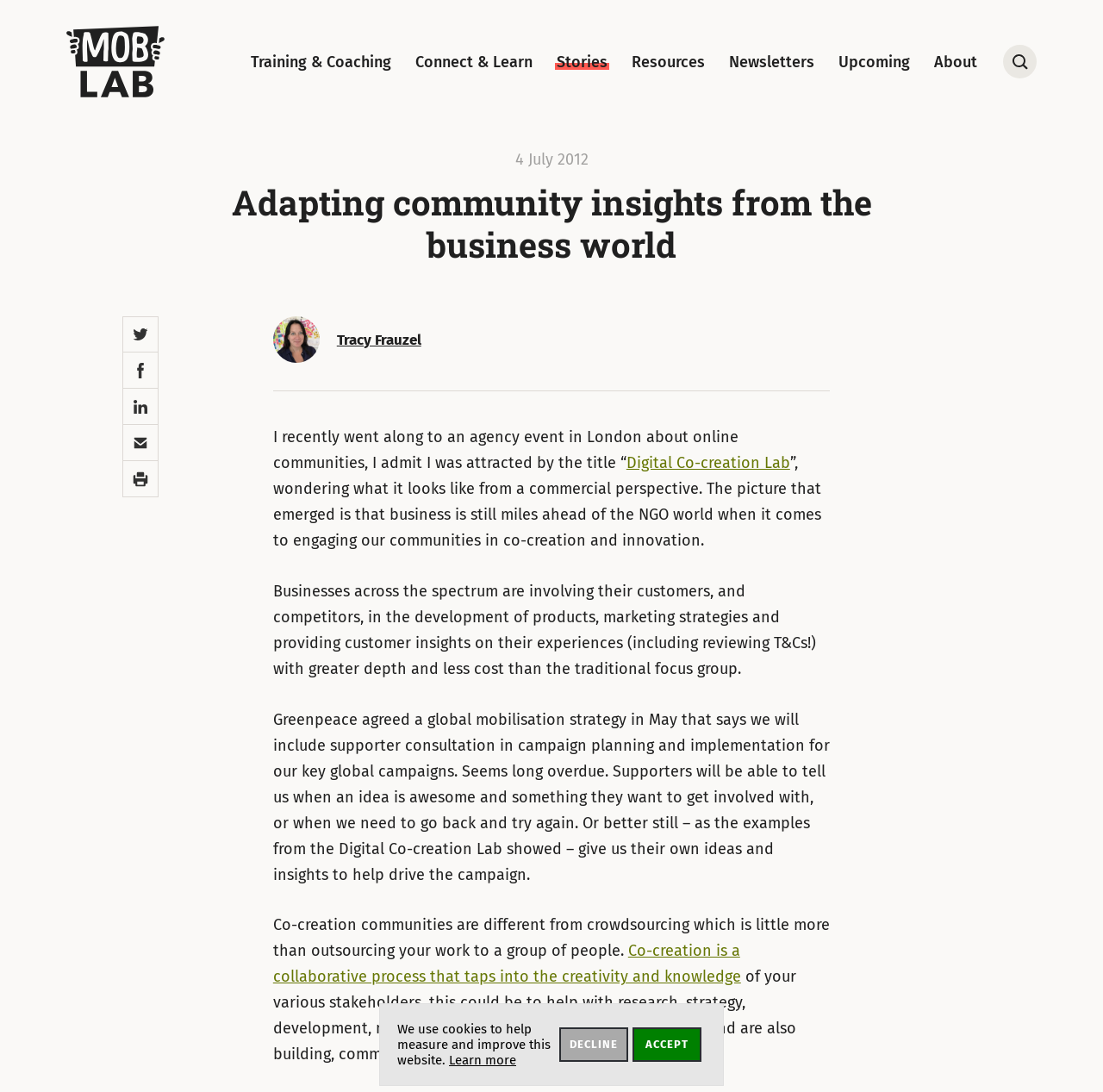Give an in-depth explanation of the webpage layout and content.

This webpage is about MobLab, an organization focused on building the power of changemakers to confront today's greatest challenges. At the top of the page, there is a cookie consent dialog with three buttons: "learn more about cookies", "deny cookies", and "allow cookies". 

Below the cookie consent dialog, there is a navigation menu with links to "Training & Coaching", "Connect & Learn", "Stories", "Resources", "Newsletters", "Upcoming", and "About". 

To the right of the navigation menu, there is a search button with a magnifying glass icon. Above the navigation menu, there is a logo of MobLab, which is also a link to the homepage.

The main content of the page is an article titled "Adapting community insights from the business world". The article discusses how businesses are engaging their customers and competitors in co-creation and innovation, and how NGOs can learn from this approach. The article is divided into several paragraphs, with links to related resources, such as the Digital Co-creation Lab.

At the bottom of the page, there are social media links to Twitter, Facebook, LinkedIn, and Email, as well as a "Print" button. There is also a link to the author of the article, Tracy Frauzel.